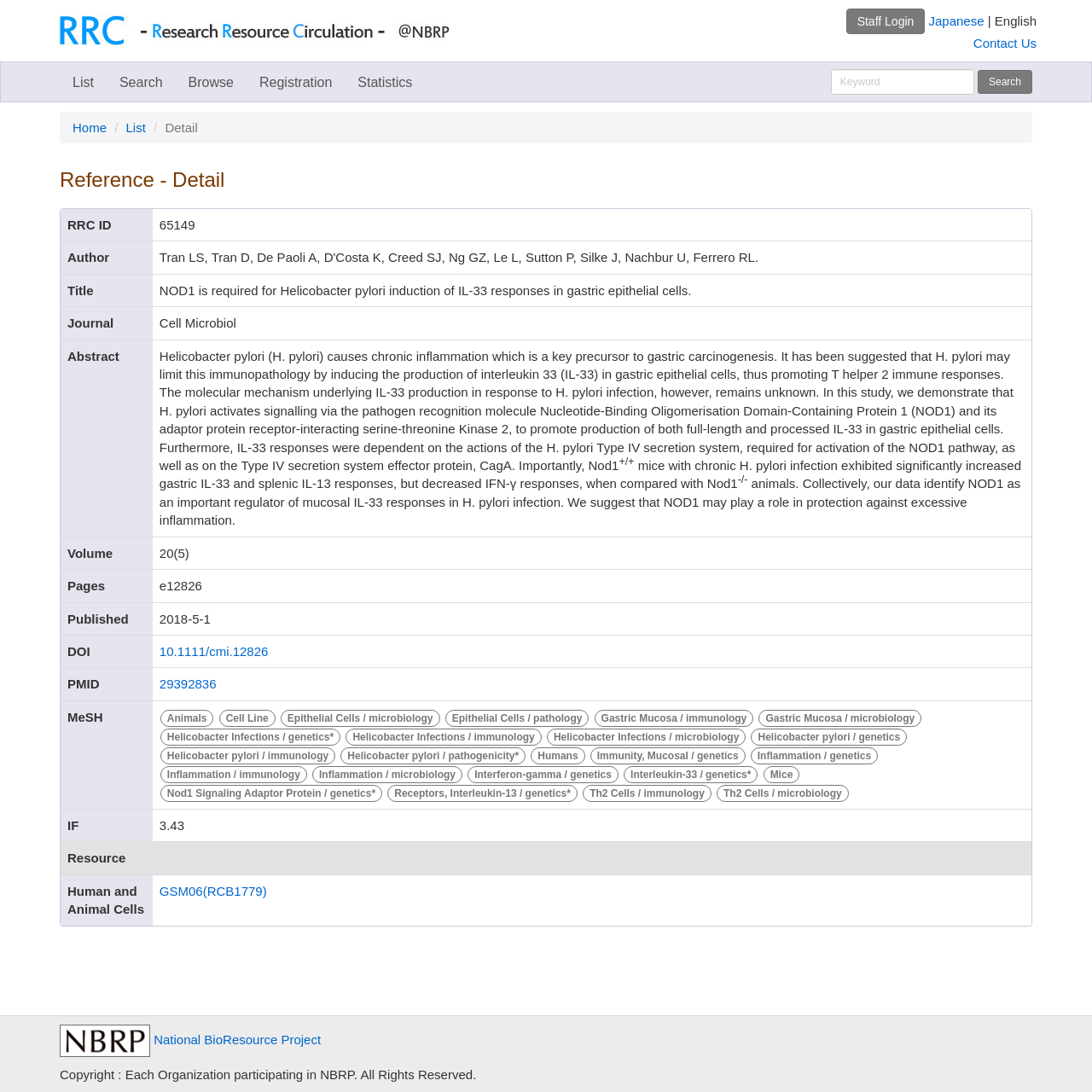Determine the bounding box coordinates of the region to click in order to accomplish the following instruction: "Browse through the resources". Provide the coordinates as four float numbers between 0 and 1, specifically [left, top, right, bottom].

[0.161, 0.057, 0.226, 0.093]